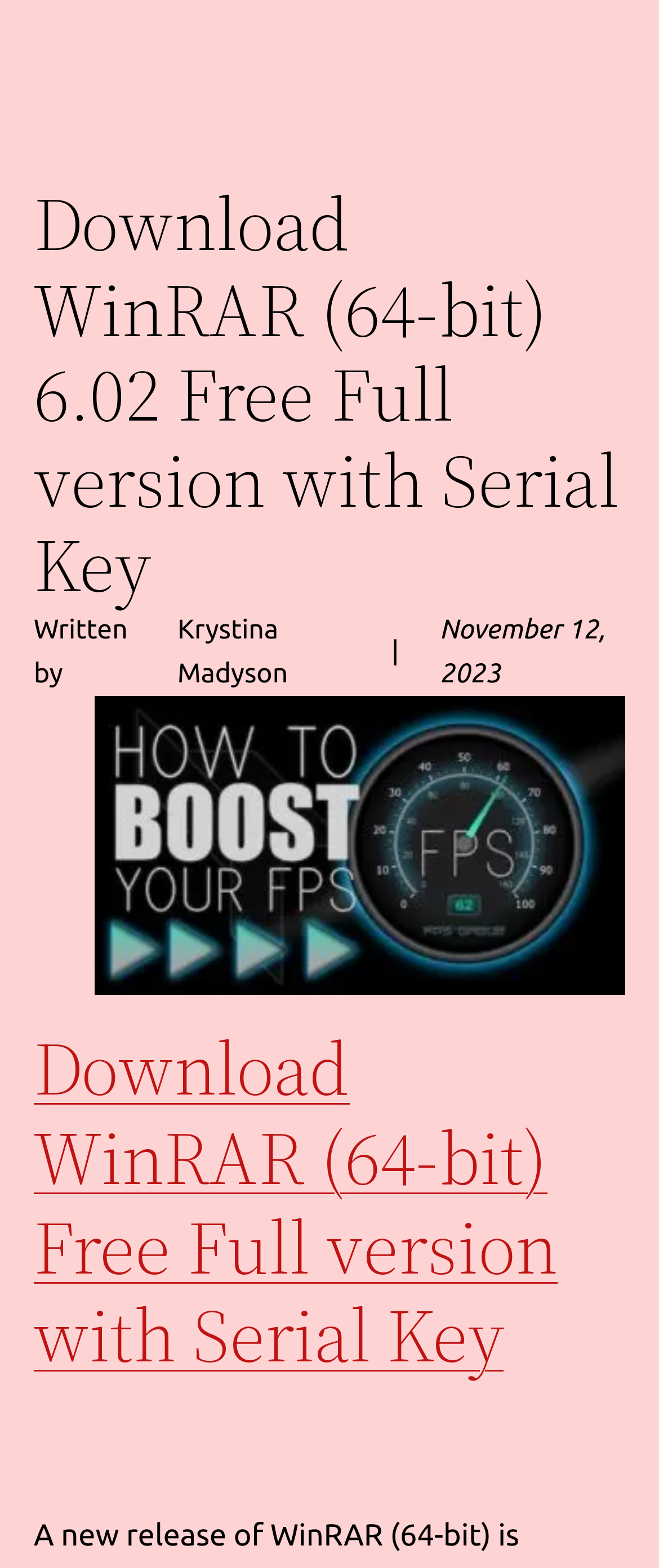Provide a brief response to the question below using one word or phrase:
Who is the author of this article?

Krystina Madyson